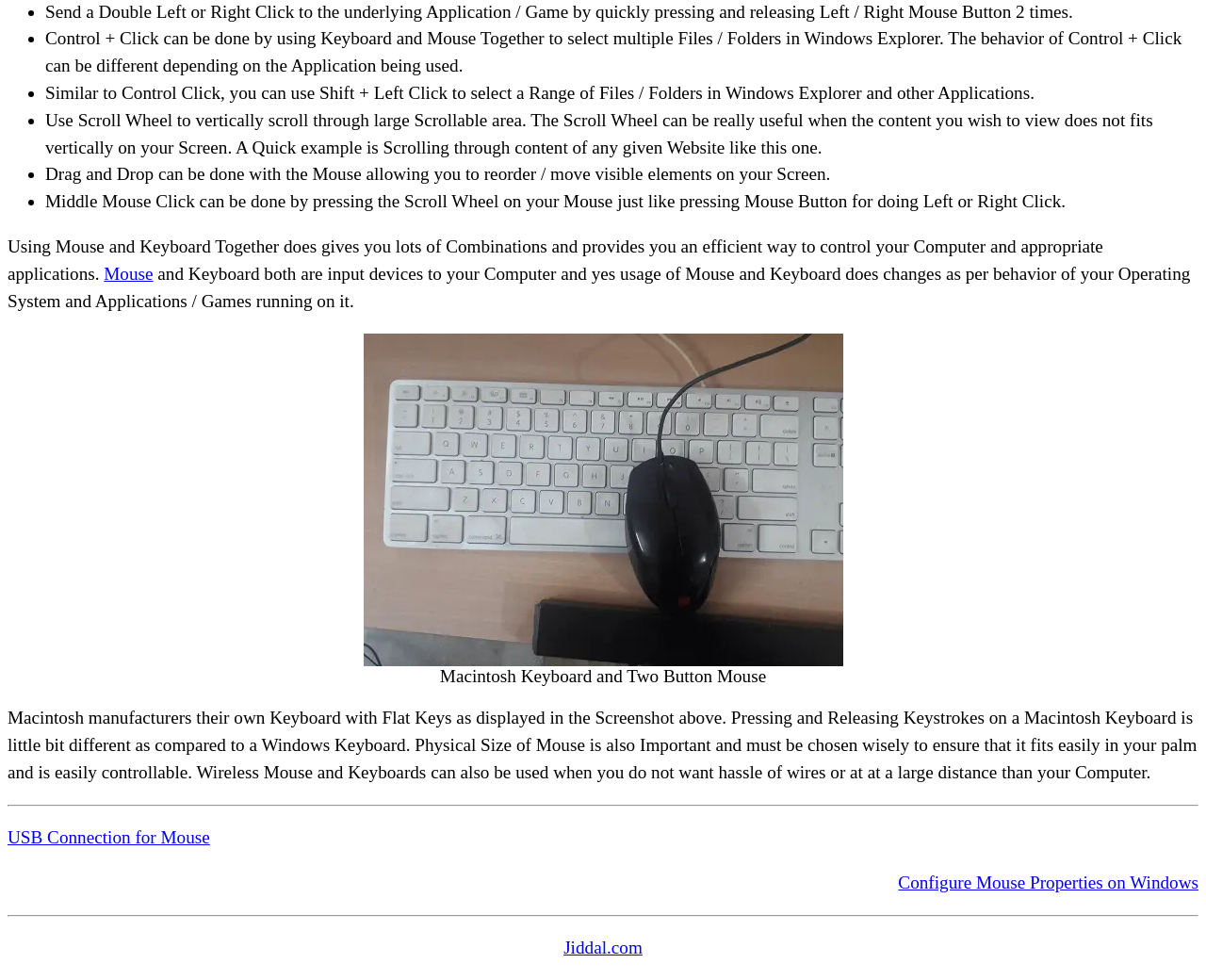What is the difference in pressing keystrokes on a Macintosh Keyboard?
From the image, provide a succinct answer in one word or a short phrase.

Little bit different